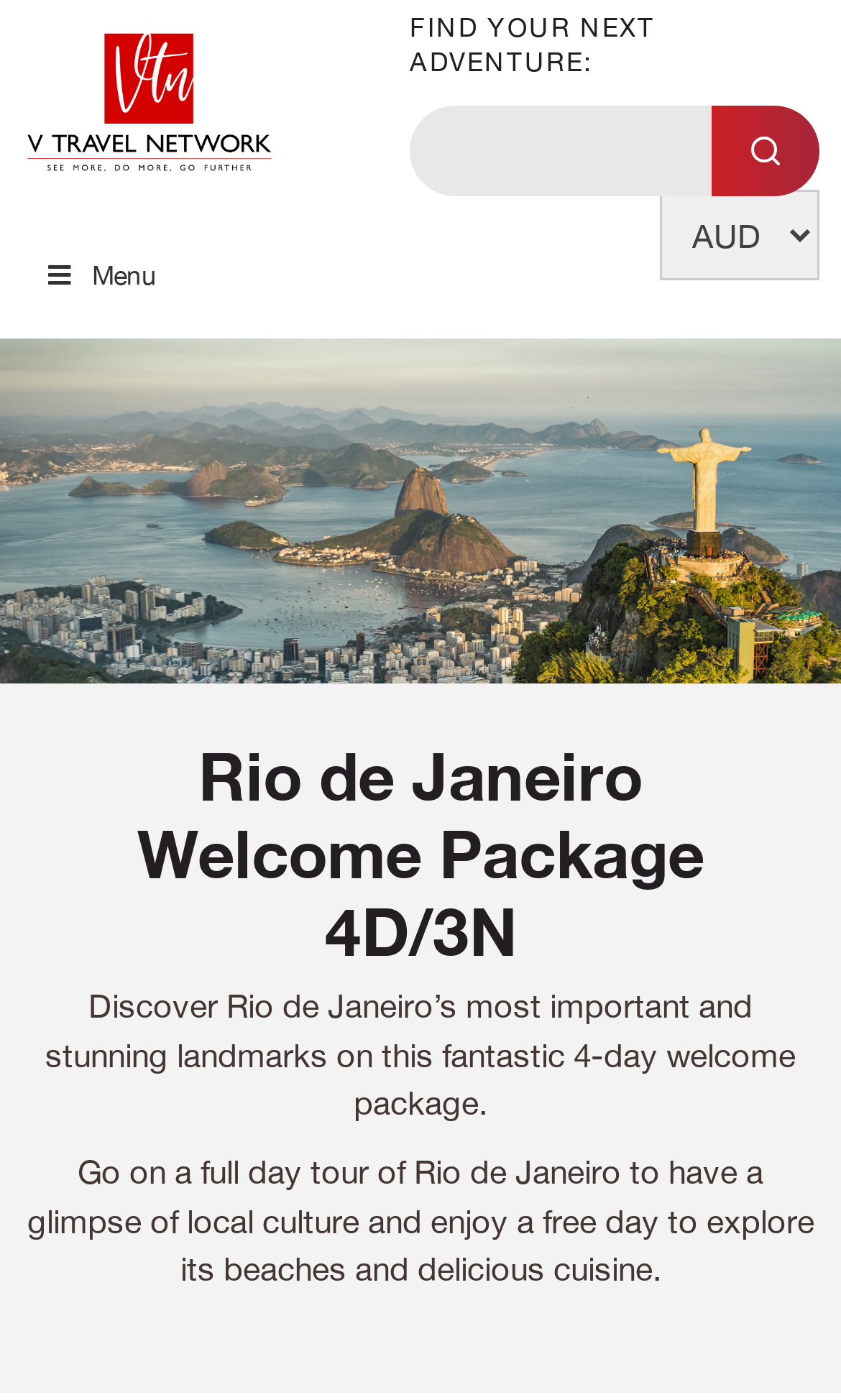How many days is the welcome package?
Could you answer the question with a detailed and thorough explanation?

The heading 'Rio de Janeiro Welcome Package 4D/3N' explicitly mentions that the package is for 4 days and 3 nights.